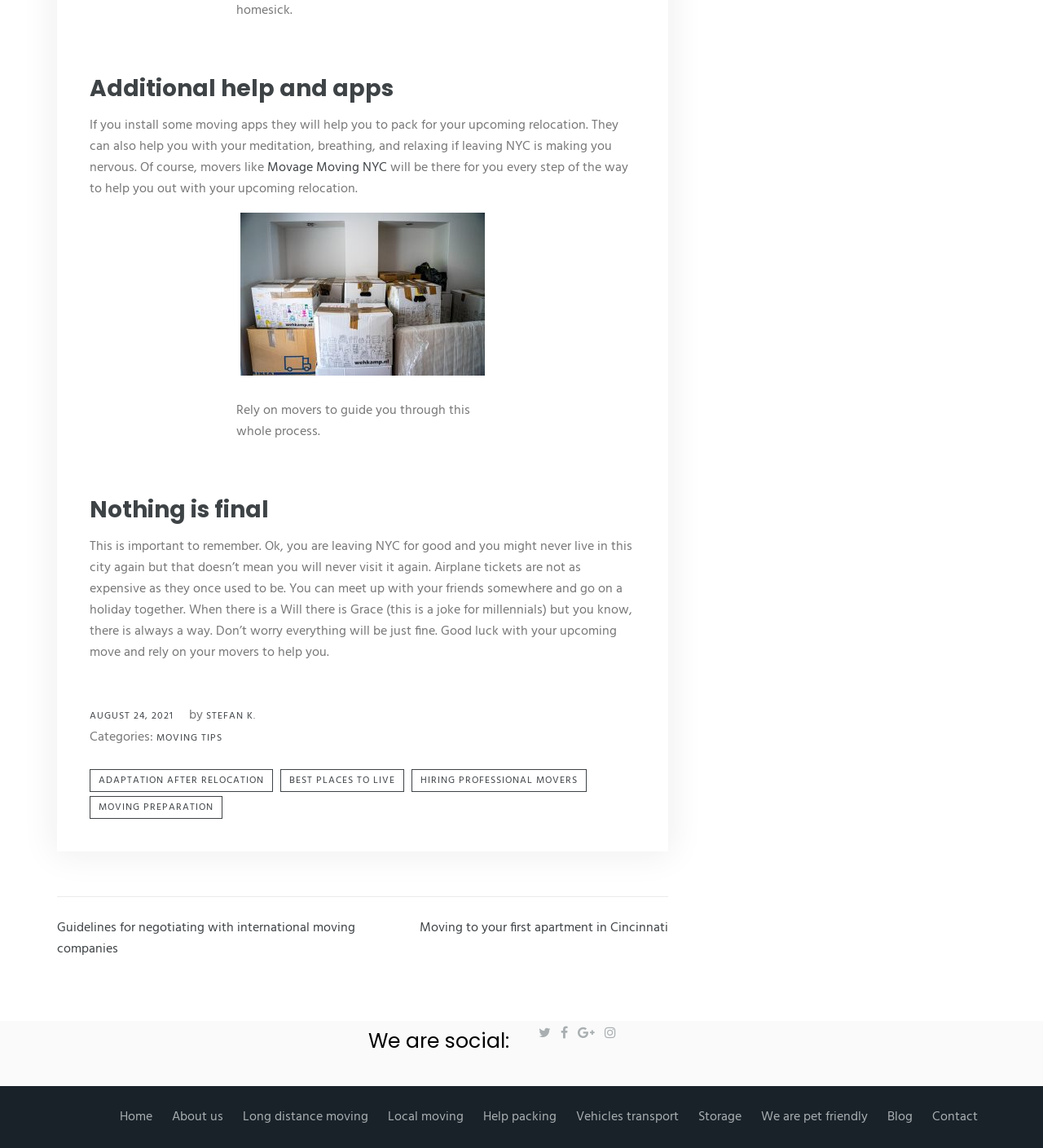Please provide a detailed answer to the question below by examining the image:
What is the author of the article?

The author of the article is 'STEFAN K.', which is mentioned at the bottom of the webpage, indicating that Stefan K. is the writer of the article.